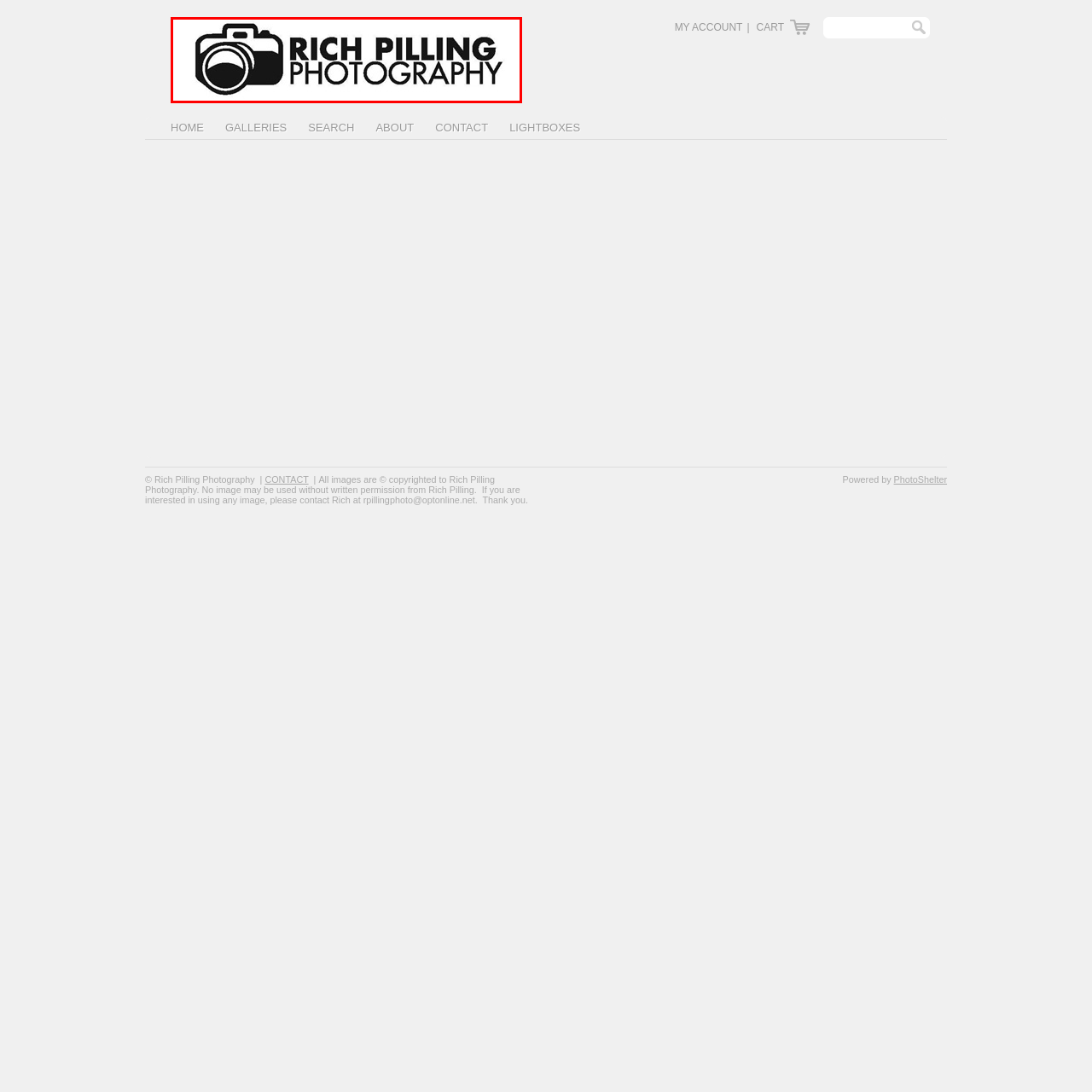Look at the image marked by the red box and respond with a single word or phrase: What is the font style of the brand name?

Bold